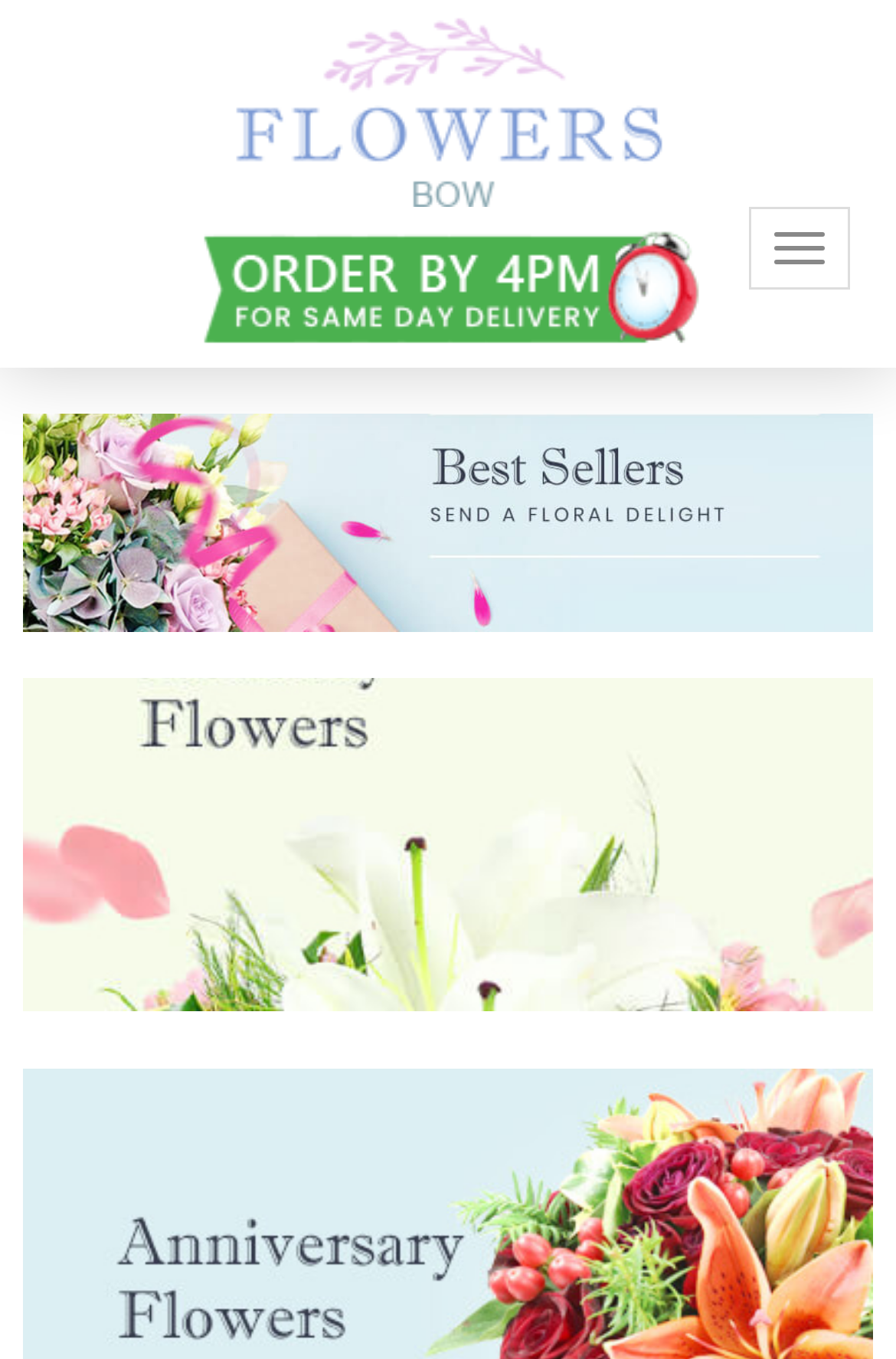Provide an in-depth caption for the contents of the webpage.

The webpage is about flower delivery in Bow E3, with a focus on showcasing various flower arrangements. At the top of the page, there is a prominent link and a large image that spans almost the entire width of the page. To the right of the image, there is a button labeled "Toggle navigation". Below this top section, there is another image that is slightly smaller than the first one.

The main content of the page is divided into sections, each with a heading and an image. There are two sections visible on the page. The first section is labeled "BEST SELLERS BOW" and features an image that takes up most of the width of the page. The second section is labeled "BIRTHDAY FLOWERS BOW" and also features a large image. Both sections have links with the same text as the headings. The images and headings are stacked vertically, with the "BEST SELLERS BOW" section above the "BIRTHDAY FLOWERS BOW" section.